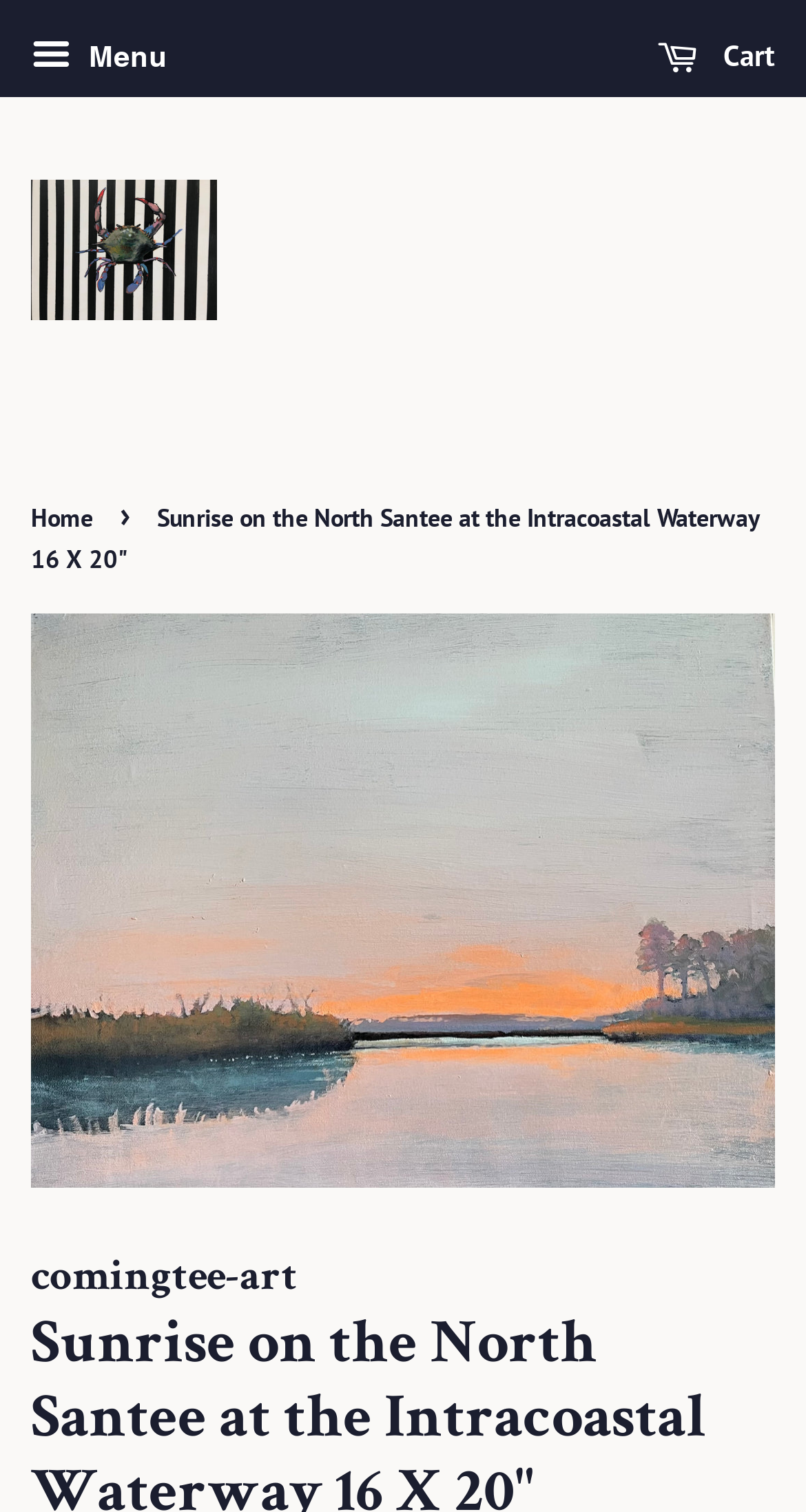Respond to the following question with a brief word or phrase:
What is the size of the artwork?

16 X 20